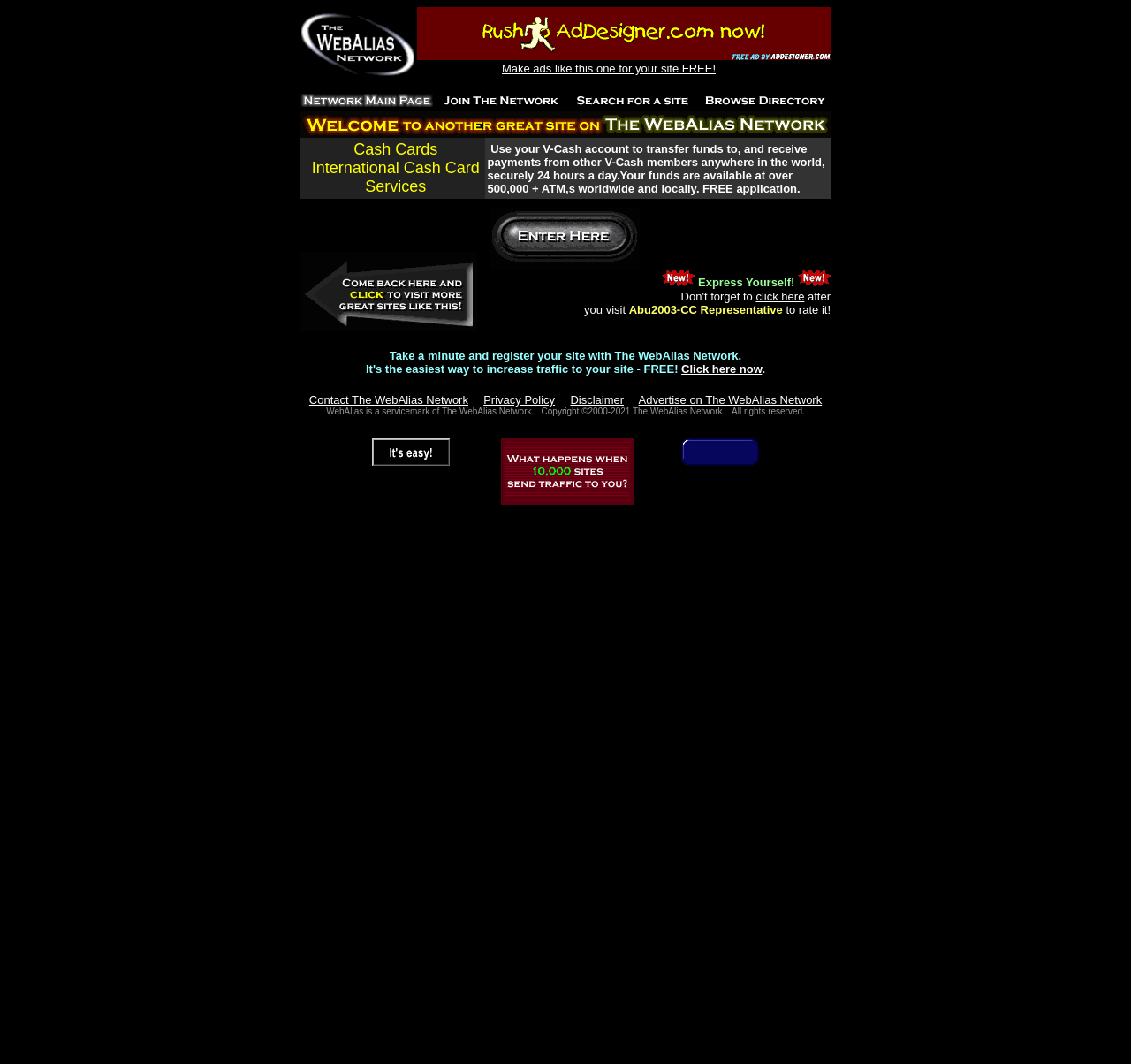Please determine the bounding box coordinates for the element that should be clicked to follow these instructions: "Search for a site on The WebAlias Network".

[0.5, 0.089, 0.617, 0.103]